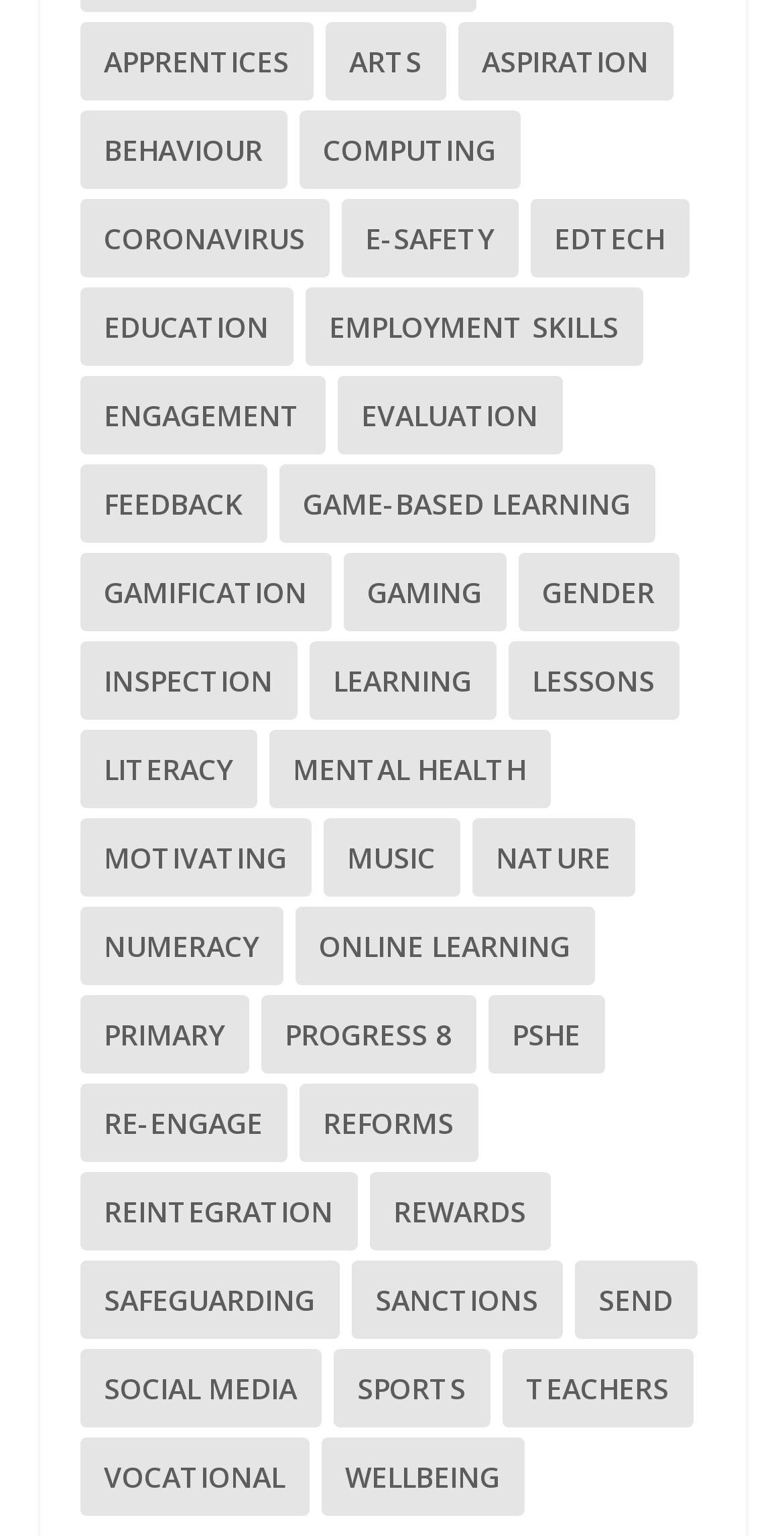Determine the bounding box coordinates of the region to click in order to accomplish the following instruction: "Explore Behaviour". Provide the coordinates as four float numbers between 0 and 1, specifically [left, top, right, bottom].

[0.101, 0.072, 0.365, 0.123]